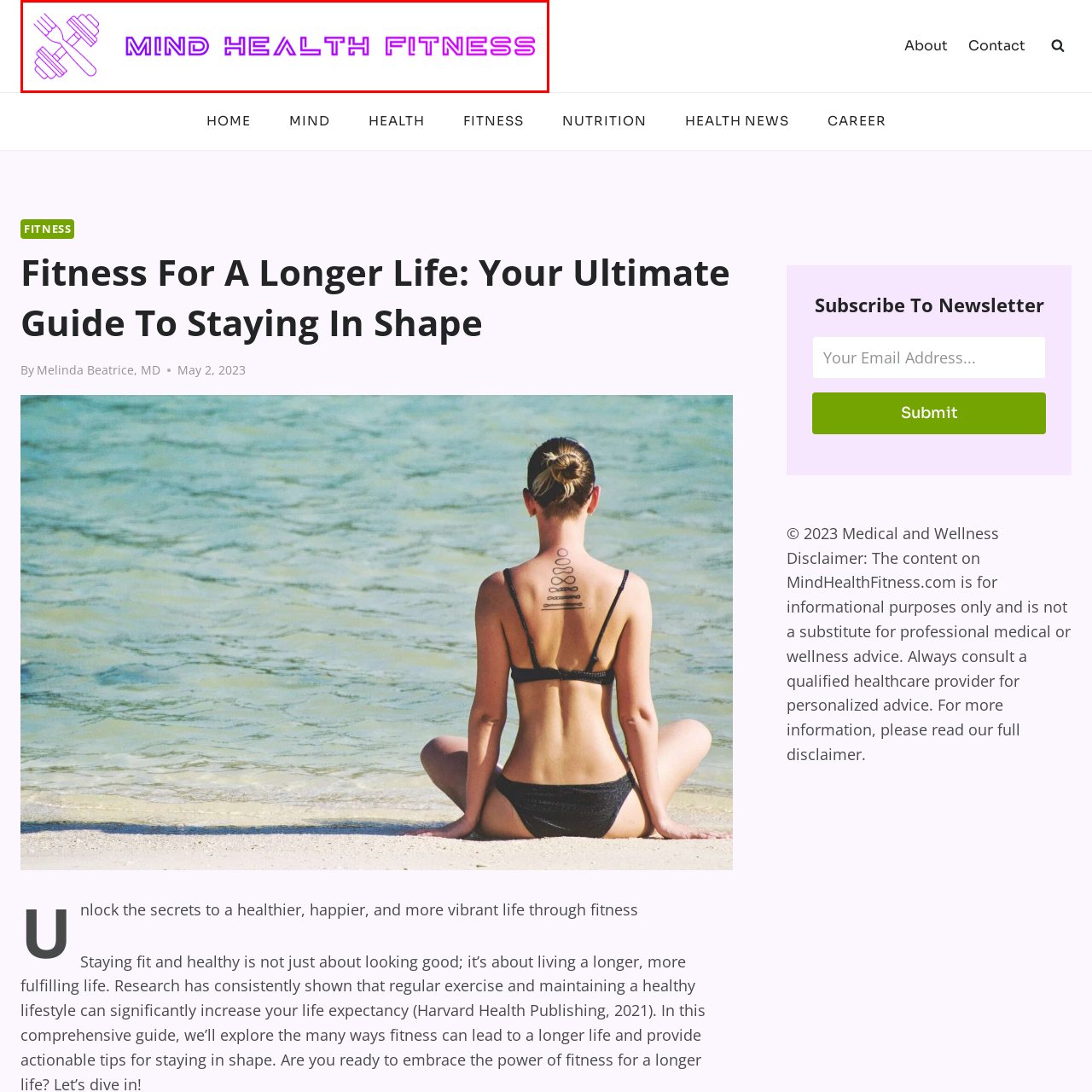What is the focus of the content?
Examine the image within the red bounding box and give a comprehensive response.

The caption states that the logo invites viewers to engage with the content focused on achieving a healthier and more balanced life through fitness, indicating that the focus of the content is on achieving a healthier life.